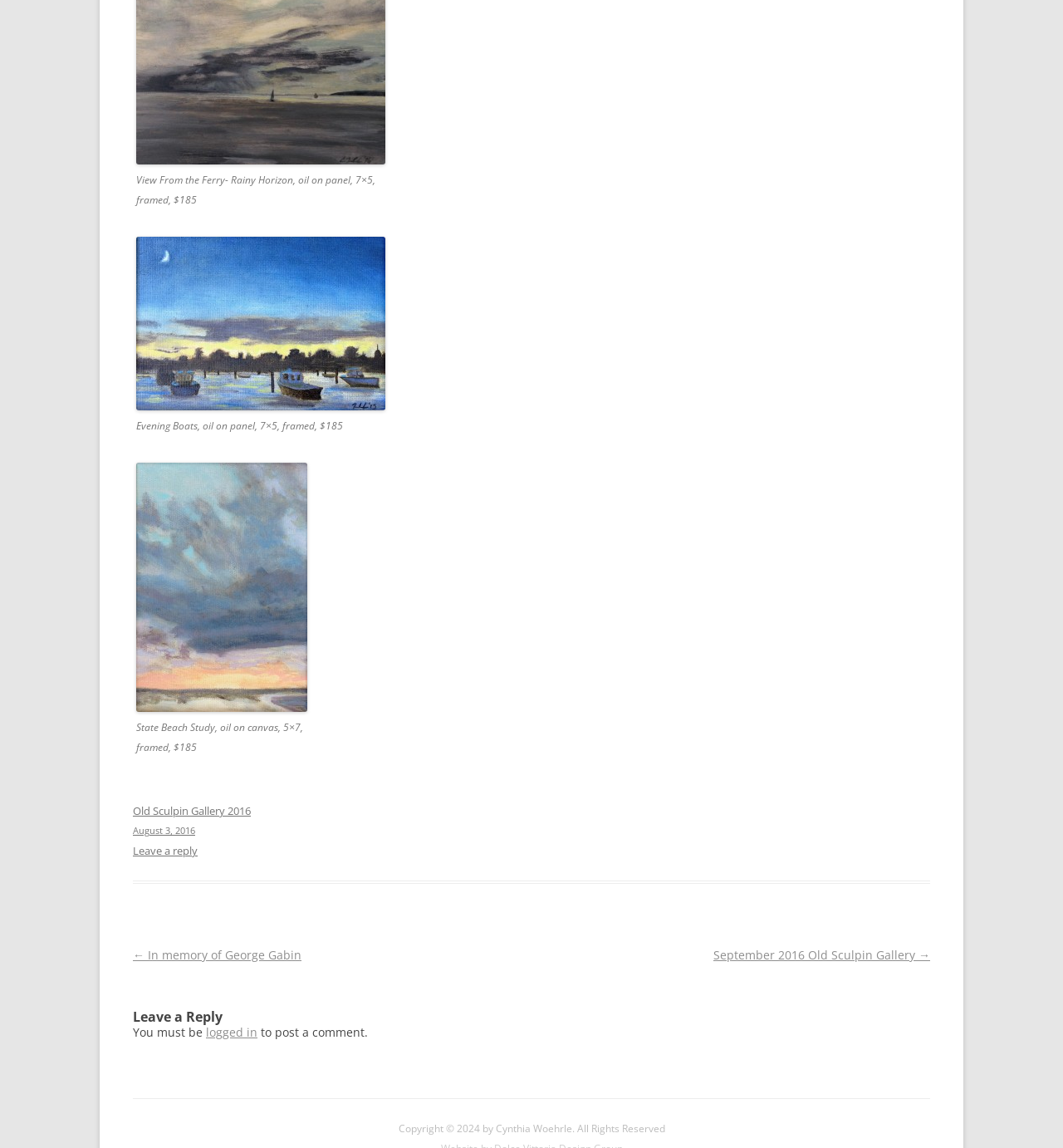Please find the bounding box coordinates of the section that needs to be clicked to achieve this instruction: "Go to previous post".

[0.125, 0.825, 0.284, 0.839]